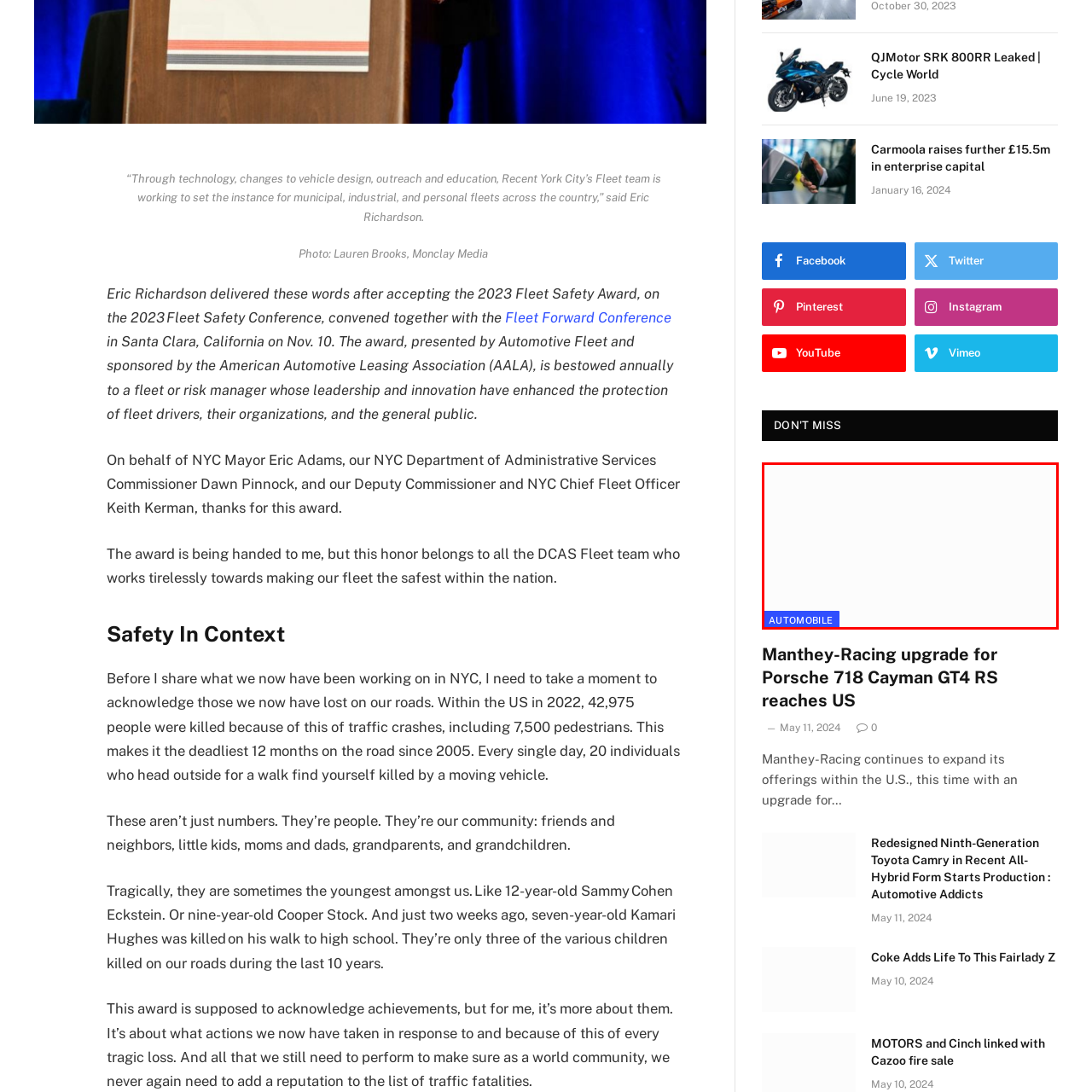Give an in-depth description of the image highlighted with the red boundary.

The image features a link title "Manthey Racing Upgrade For Porsche 718 Cayman GT4 RS Reaches US," indicating a recent automotive upgrade from Manthey Racing specifically for the Porsche 718 Cayman GT4 RS. This image is part of a larger article focused on automotive news, and highlights the continuous development and improvements within the automotive sector. Below the title, the publication source is credited as "AUTOMOBILE," emphasizing the article's focus on motor vehicles and related enhancements, appealing to car enthusiasts and industry professionals alike.